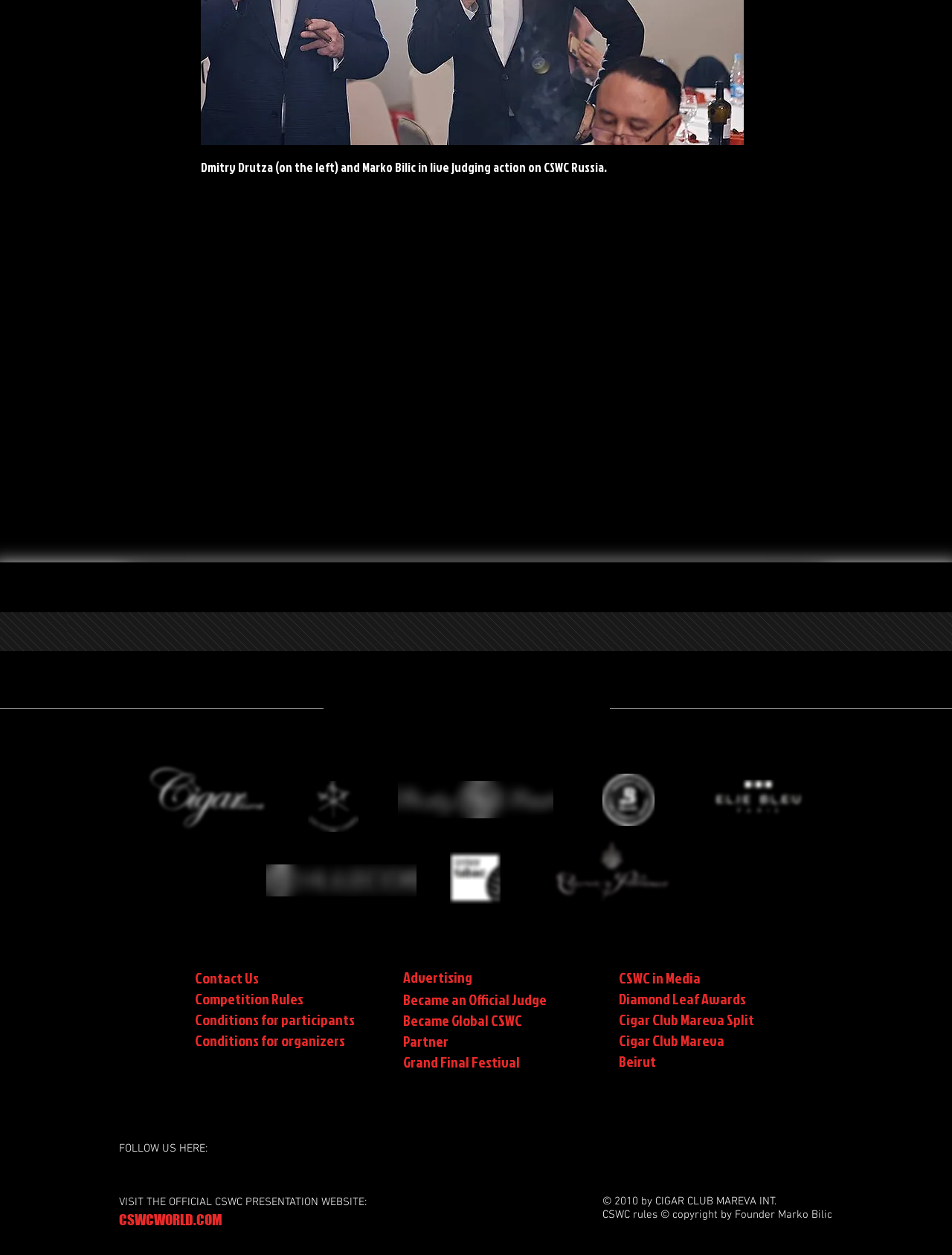Locate the bounding box coordinates of the element you need to click to accomplish the task described by this instruction: "Check the 'CSWC in Media' page".

[0.65, 0.771, 0.795, 0.787]